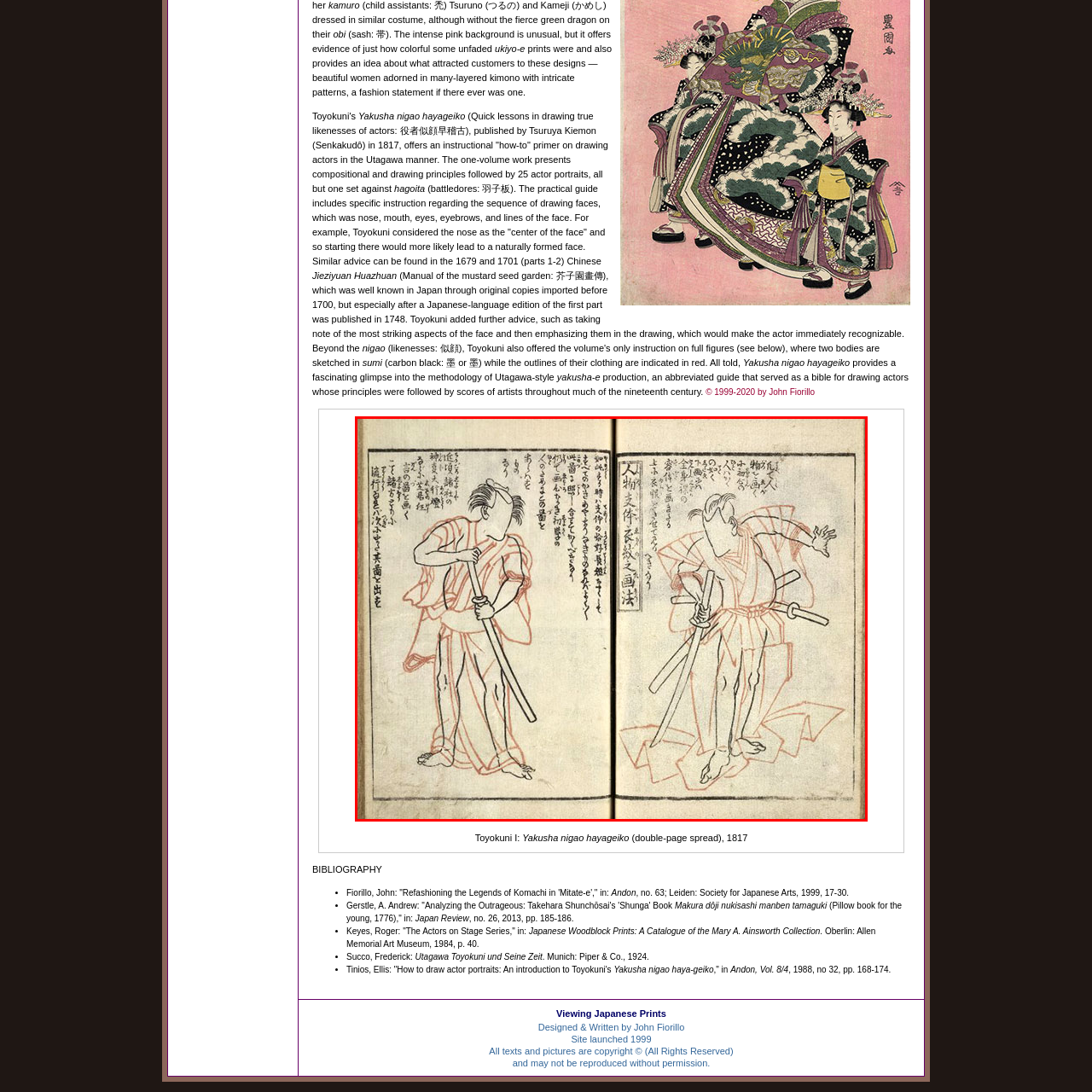Examine the contents within the red bounding box and respond with a single word or phrase: What is the subject of the instructional guide?

Drawing actor portraits